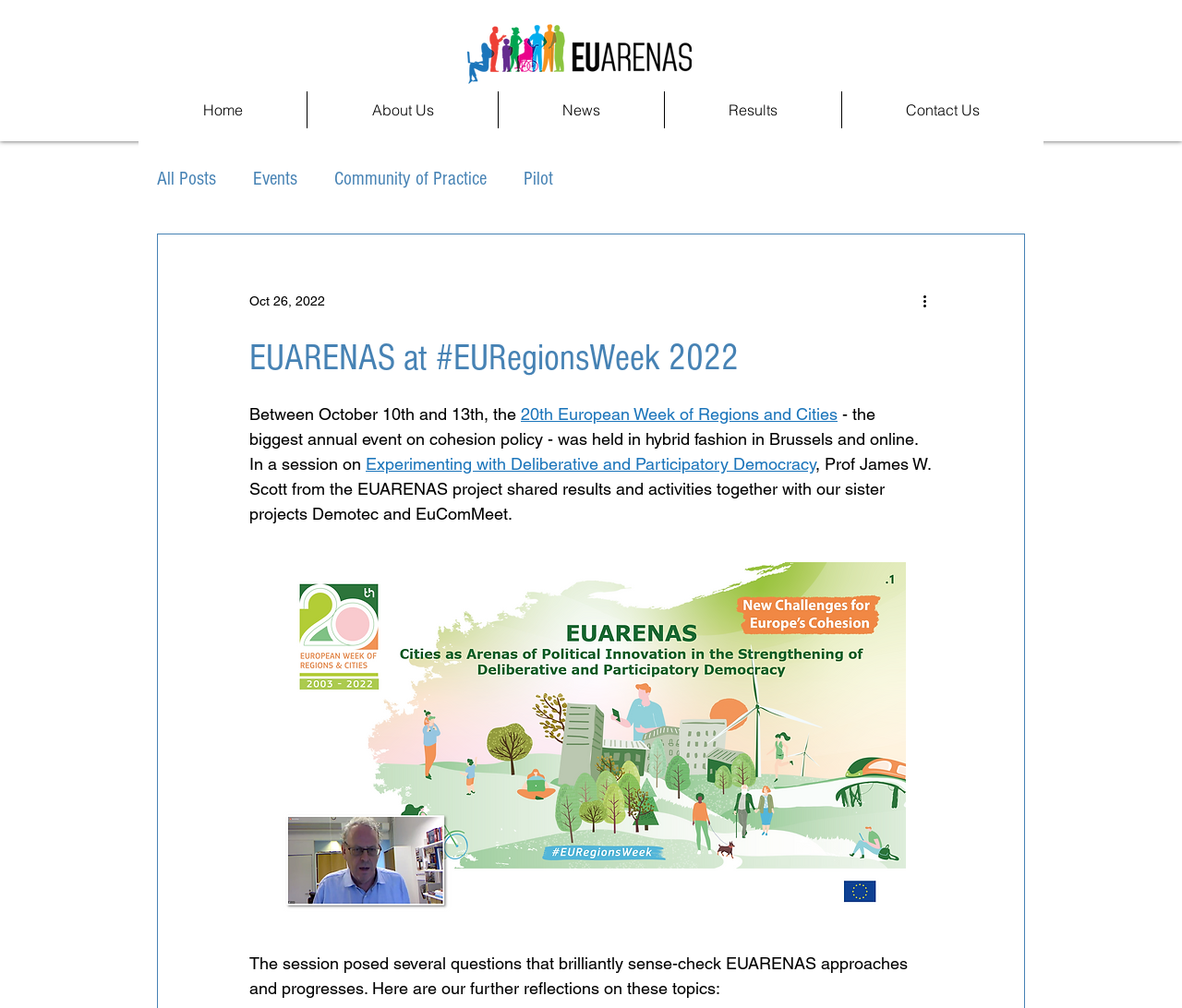Kindly provide the bounding box coordinates of the section you need to click on to fulfill the given instruction: "Go to Home page".

[0.117, 0.091, 0.259, 0.127]